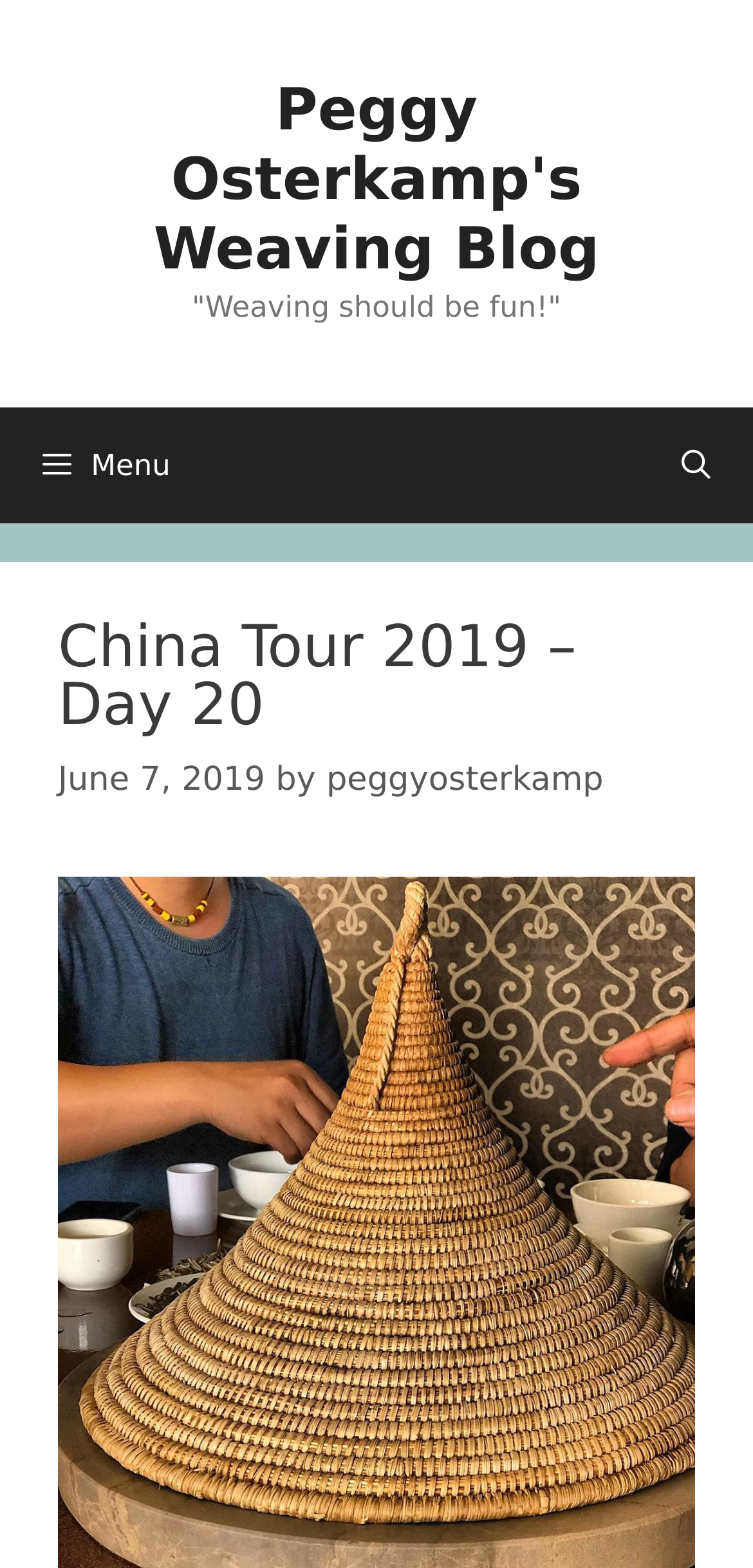Respond with a single word or phrase for the following question: 
What is the name of the blogger?

Peggy Osterkamp